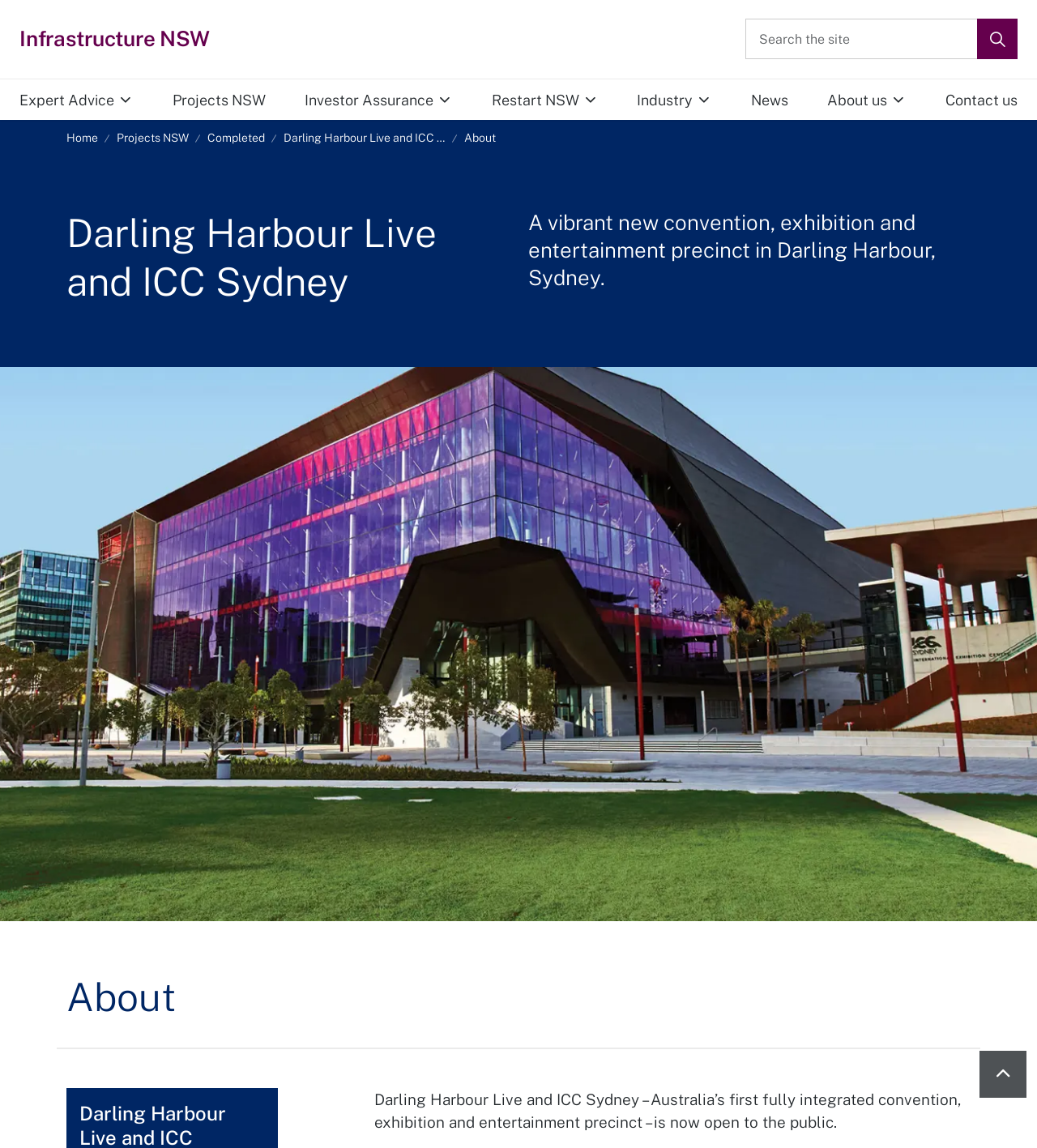Provide the bounding box coordinates of the HTML element described as: "Industry". The bounding box coordinates should be four float numbers between 0 and 1, i.e., [left, top, right, bottom].

[0.614, 0.069, 0.668, 0.106]